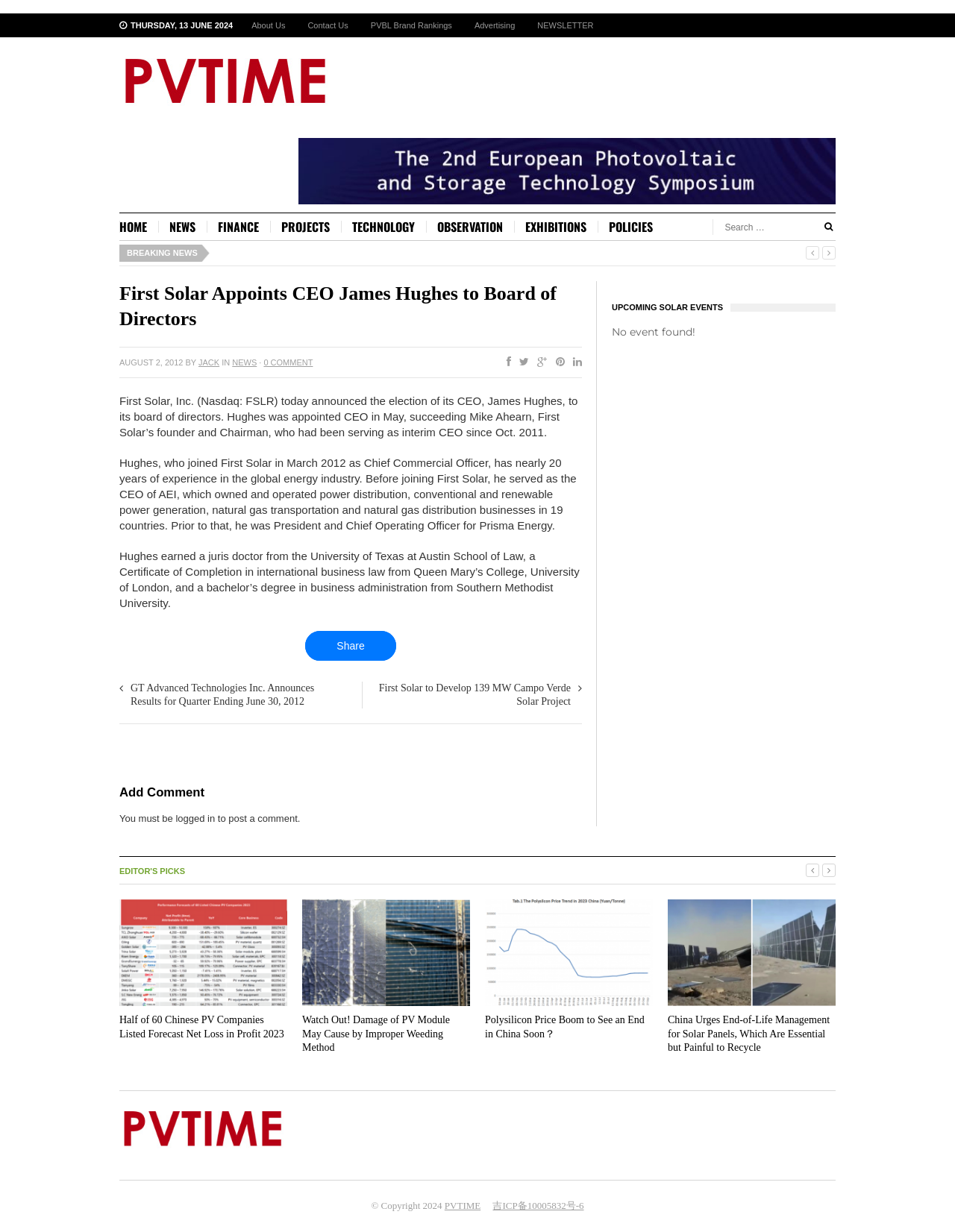Determine the coordinates of the bounding box that should be clicked to complete the instruction: "Click on the 'About Us' link". The coordinates should be represented by four float numbers between 0 and 1: [left, top, right, bottom].

[0.252, 0.011, 0.31, 0.03]